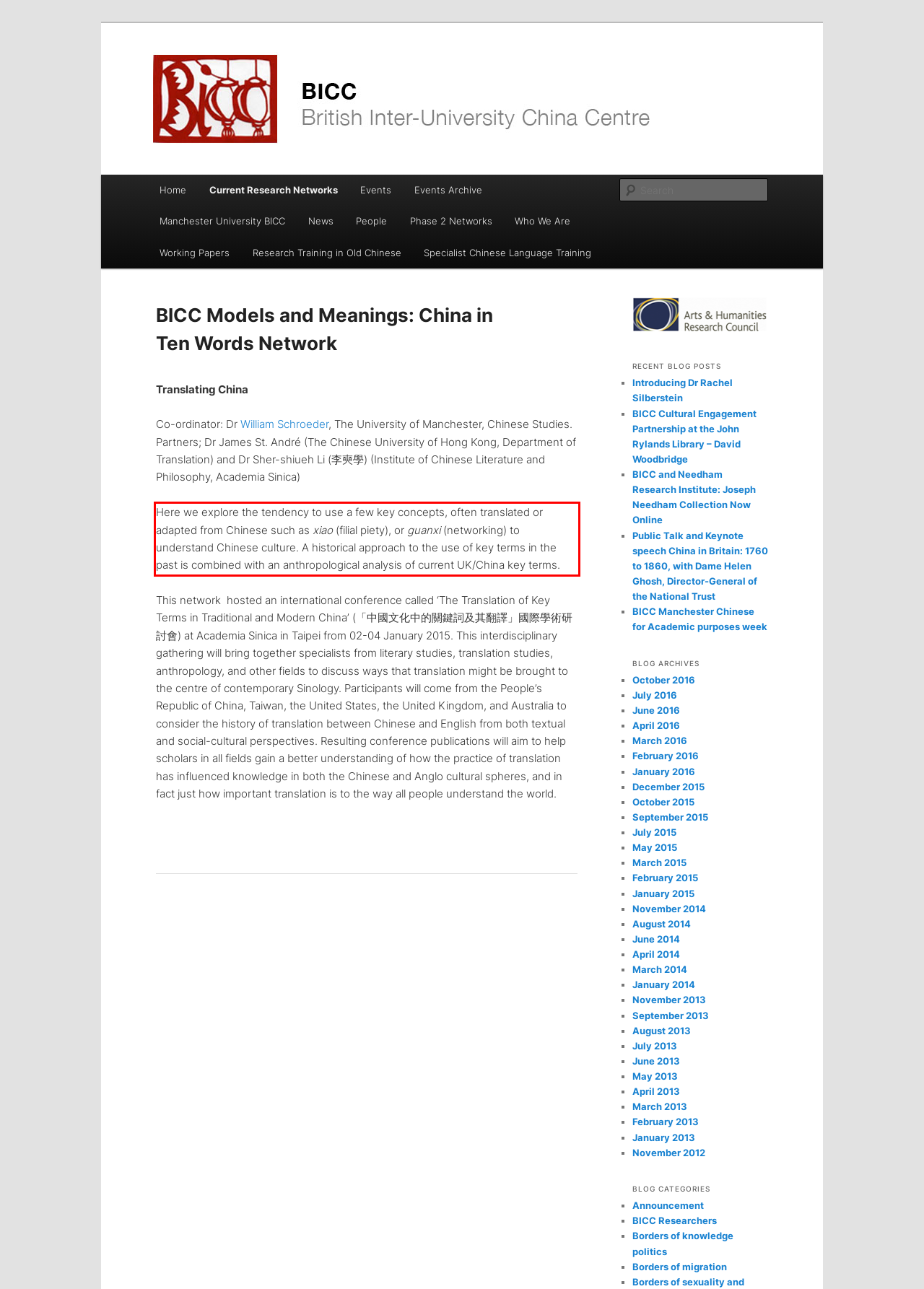Examine the webpage screenshot, find the red bounding box, and extract the text content within this marked area.

Here we explore the tendency to use a few key concepts, often translated or adapted from Chinese such as xiao (filial piety), or guanxi (networking) to understand Chinese culture. A historical approach to the use of key terms in the past is combined with an anthropological analysis of current UK/China key terms.